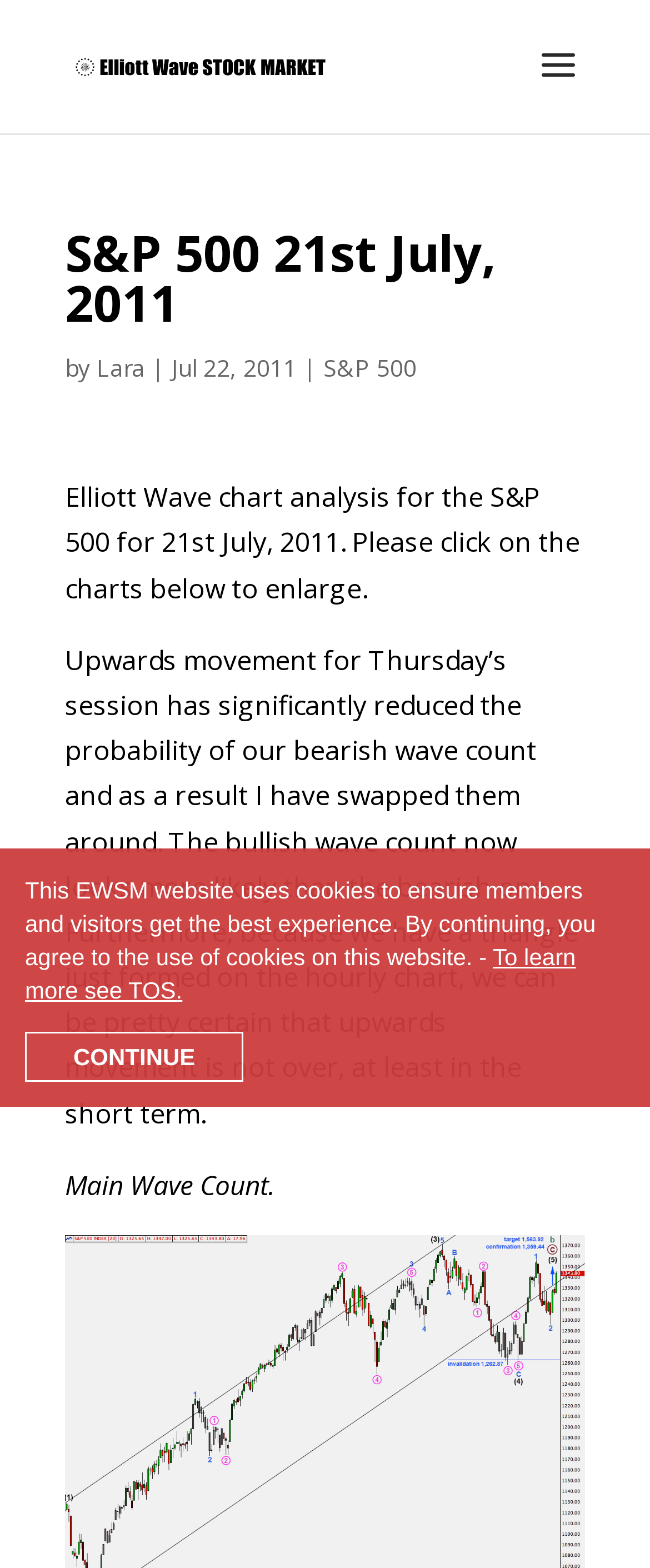Give an extensive and precise description of the webpage.

The webpage is about Elliott Wave stock market analysis, specifically focusing on the S&P 500 index on July 21st, 2011. At the top-left corner, there is a link to "Elliott Wave Stock Market" accompanied by an image with the same name. 

Below this, there is a search bar spanning across the top of the page. Underneath the search bar, a heading "S&P 500 21st July, 2011" is displayed, followed by the author's name "Lara" and the date "Jul 22, 2011". 

To the right of the author's name, there is a link to "S&P 500". A brief introduction to the Elliott Wave chart analysis for the S&P 500 on July 21st, 2011, is provided, instructing users to click on the charts below to enlarge them. 

Below this introduction, there is a detailed analysis of the market trend, discussing the probability of bullish and bearish wave counts. The text is divided into two paragraphs, with the second paragraph discussing the main wave count. 

At the bottom of the page, there is a notification about the website's use of cookies, with a link to "To learn more see TOS" and a "CONTINUE" button.